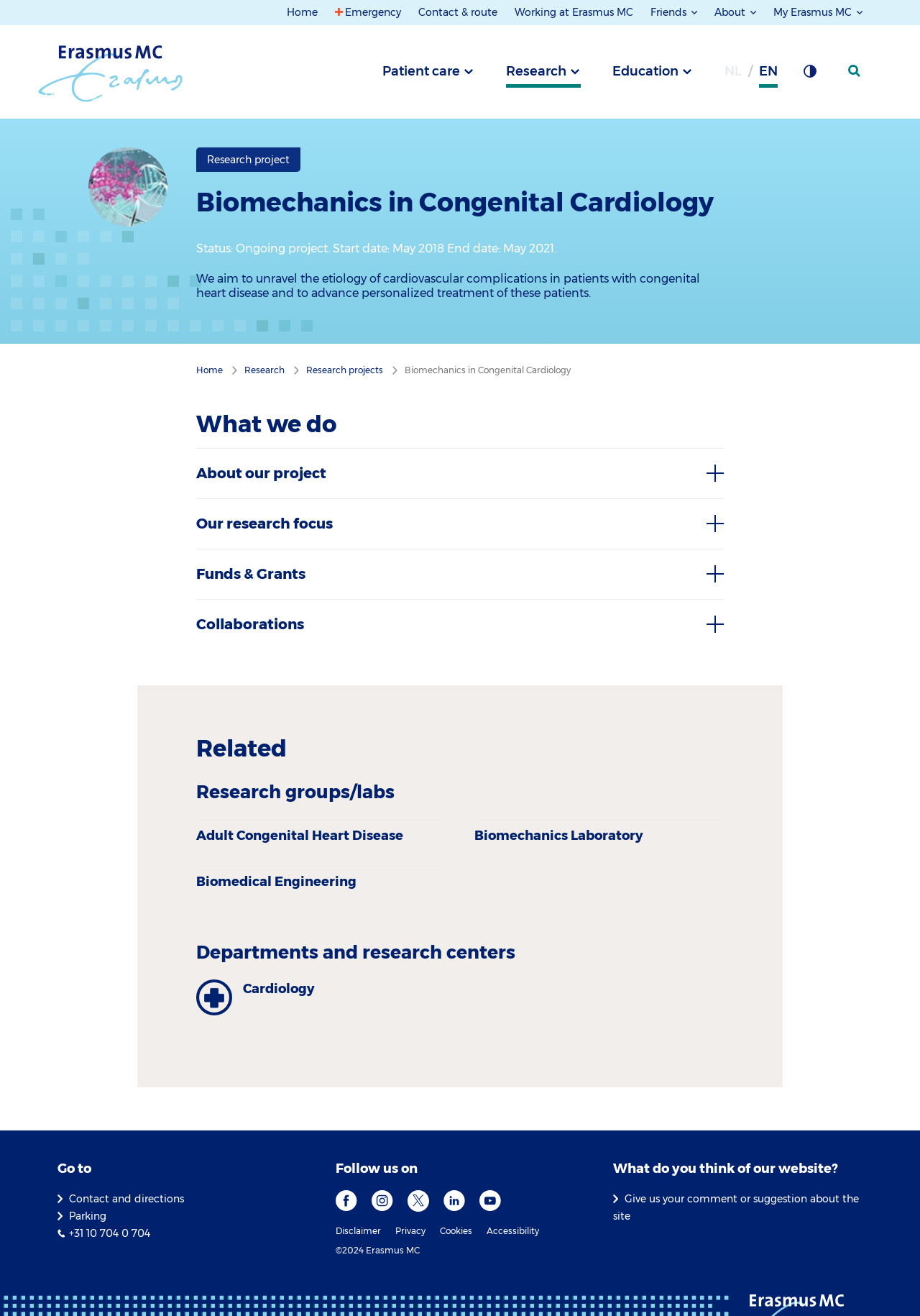Show the bounding box coordinates for the HTML element as described: "aria-label="Language switch" title="Language switch"".

None